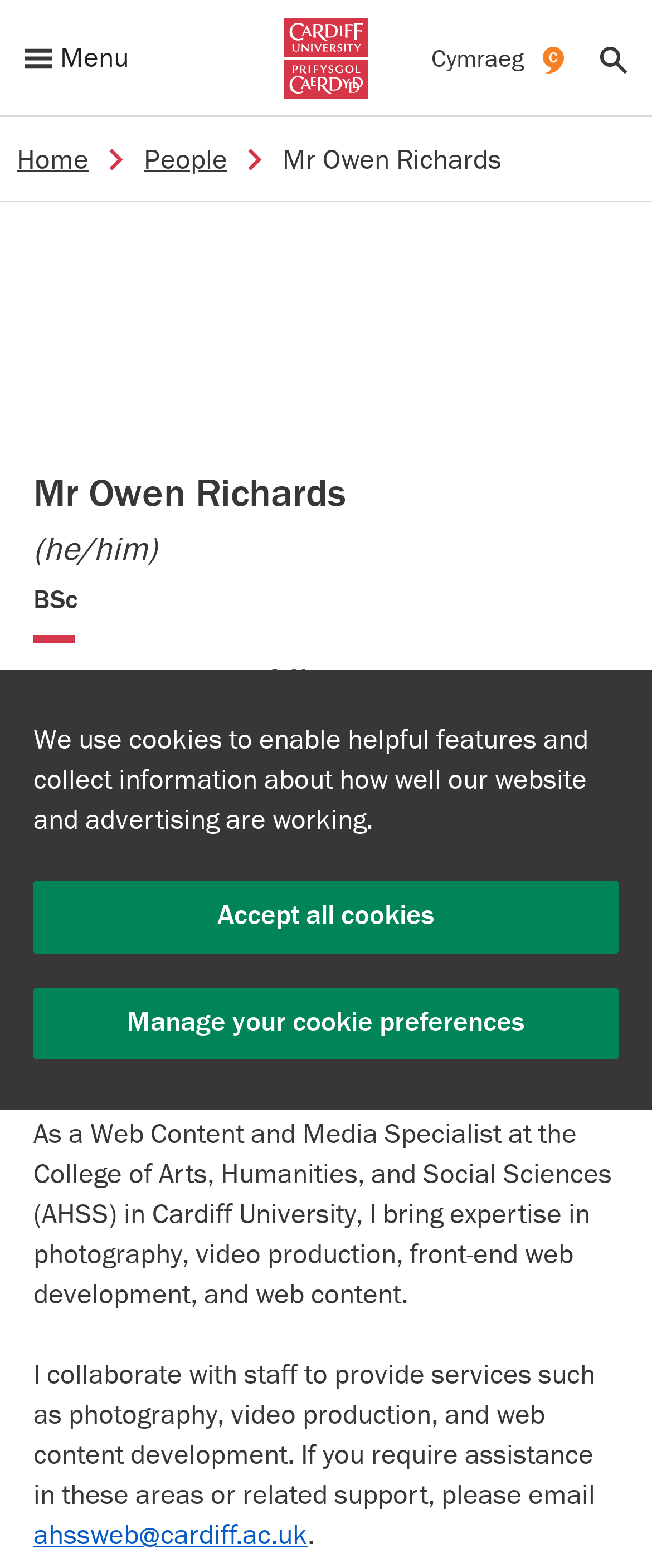What is the location of Mr Owen Richards' office?
Give a comprehensive and detailed explanation for the question.

I found this information by looking at the profile information section, where it lists Mr Owen Richards' office location.